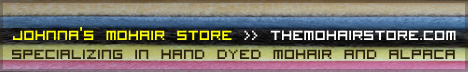Explain the content of the image in detail.

The image showcases the promotional banner for "Johnna's Mohair Store," prominently featuring its brand name in a bold yellow font. Below the name, a web address is displayed for direct access to the store: "themohairstore.com." The tagline, "Specializing in hand dyed mohair and alpaca," highlights the store's focus on unique hand-dyed products, suggesting a blend of artistry and quality in their offerings. The background features colorful, textured stripes that enhance the inviting, craft-oriented theme of the store. Overall, the design is eye-catching, tailored to attract enthusiasts of hand-dyed textiles and artistic creations.